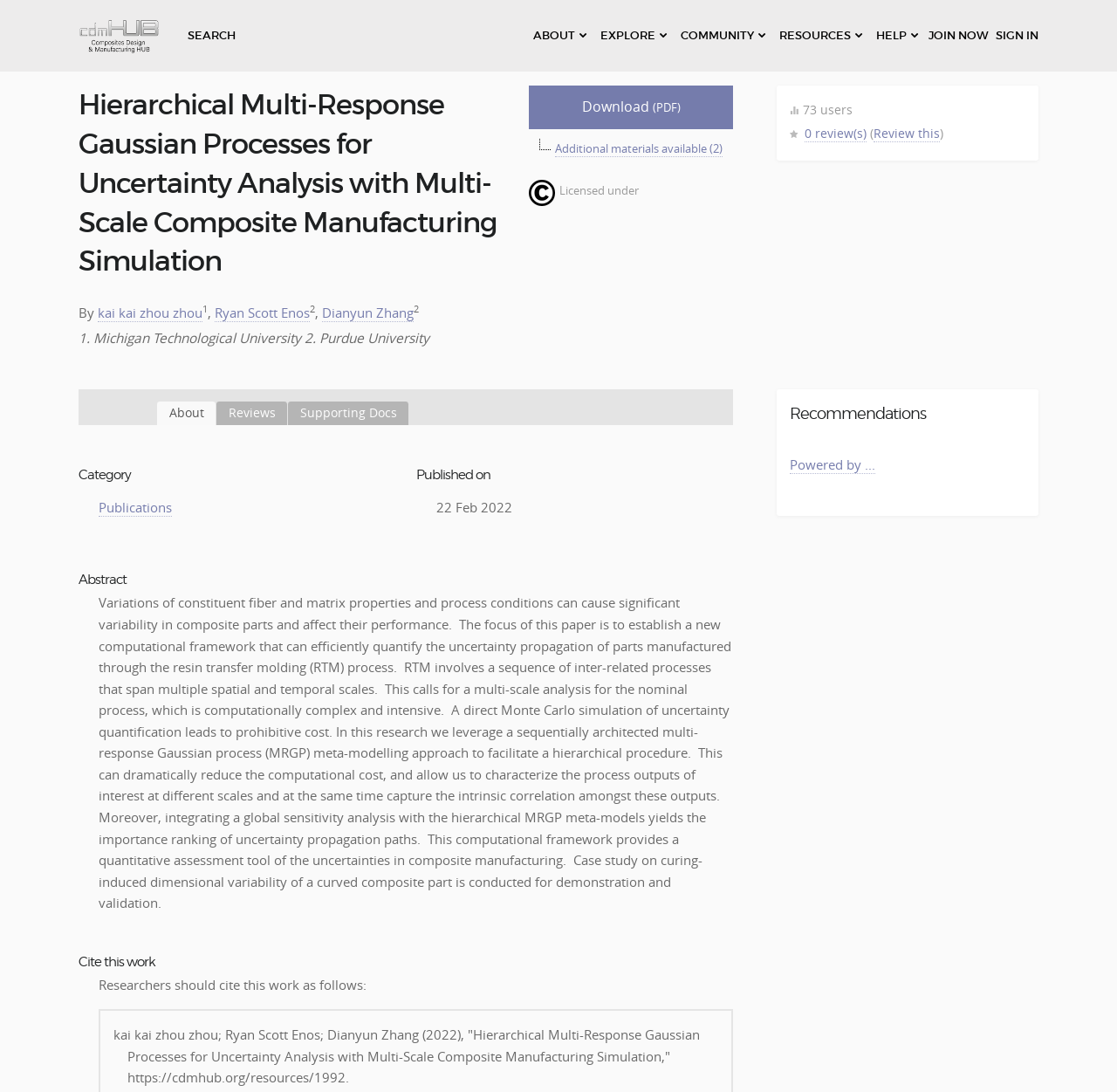Analyze the image and answer the question with as much detail as possible: 
What is the name of the logo on the top left?

I found the logo on the top left corner of the webpage, which is a link element with the text 'CDM logo'. This logo is likely the logo of the website or organization.